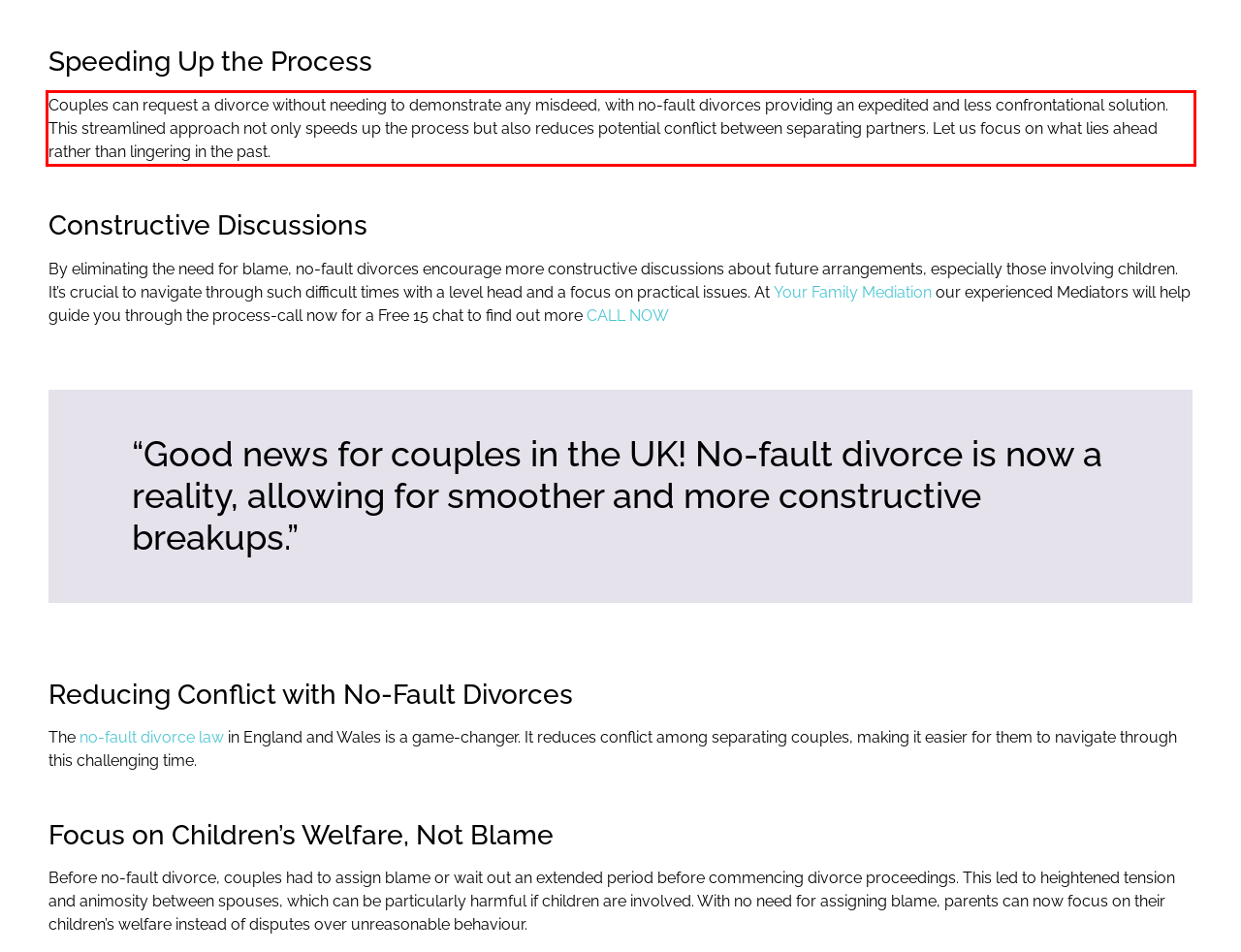In the screenshot of the webpage, find the red bounding box and perform OCR to obtain the text content restricted within this red bounding box.

Couples can request a divorce without needing to demonstrate any misdeed, with no-fault divorces providing an expedited and less confrontational solution. This streamlined approach not only speeds up the process but also reduces potential conflict between separating partners. Let us focus on what lies ahead rather than lingering in the past.